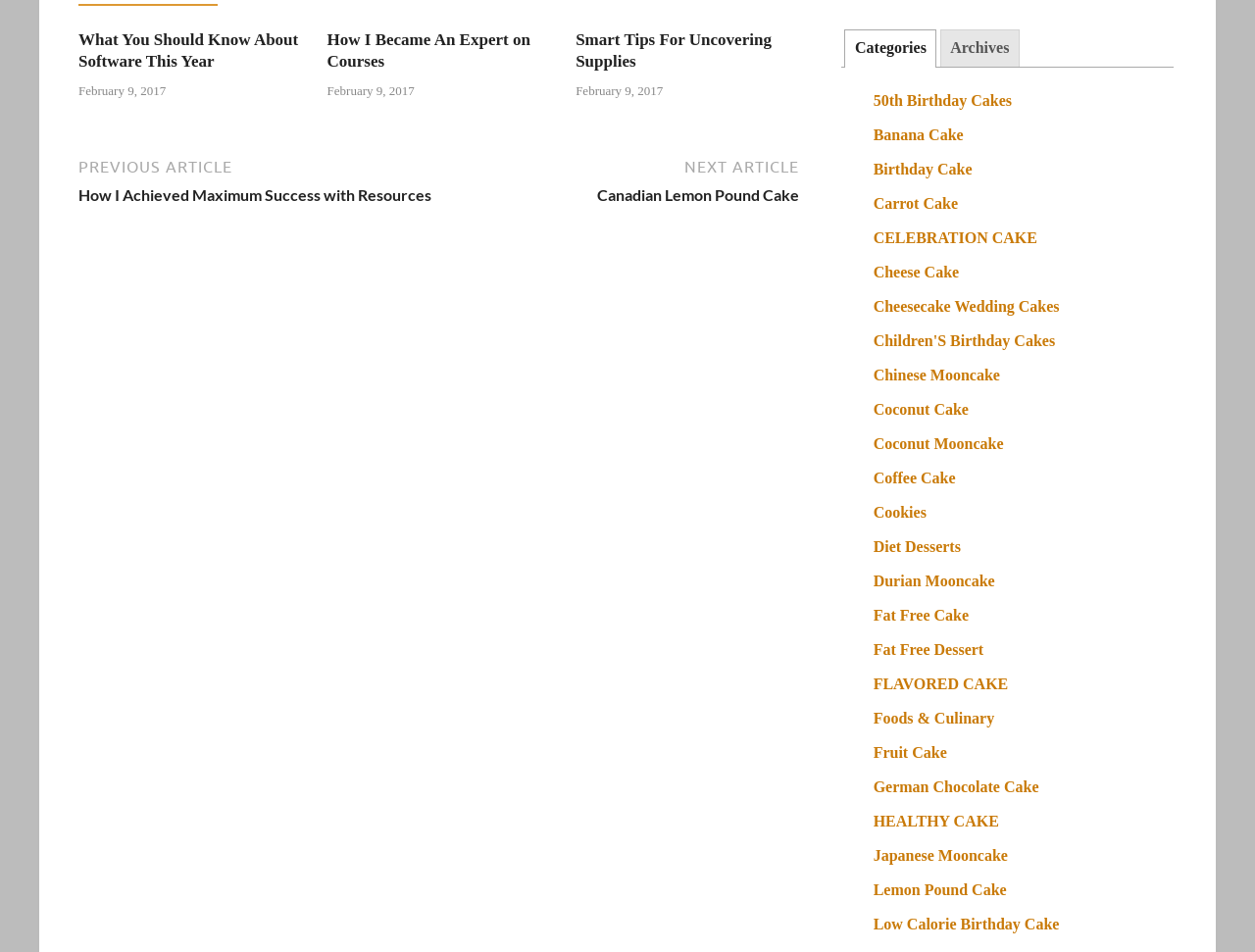Answer the question in a single word or phrase:
What is the purpose of the tablist element?

To navigate between categories and archives